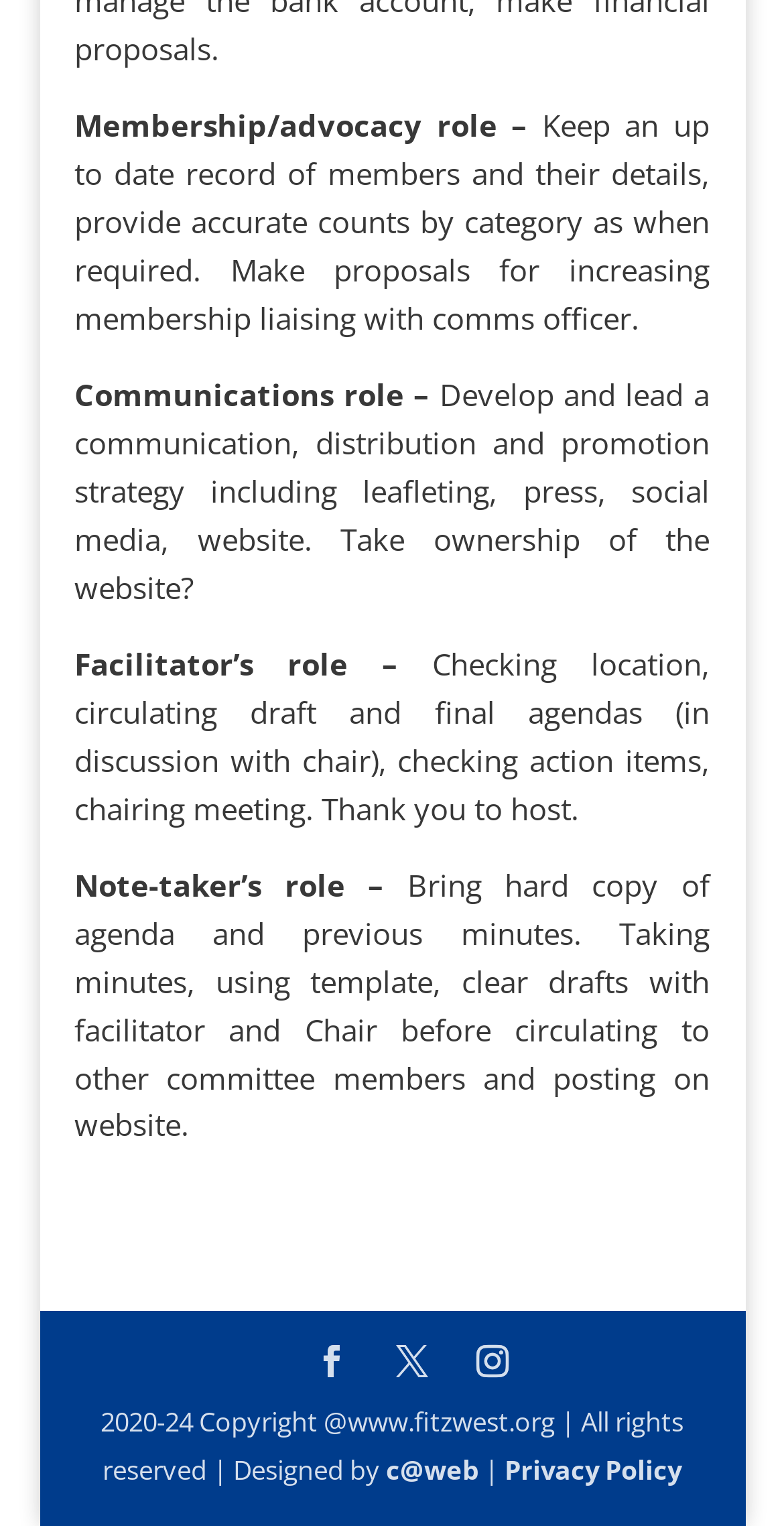Please give a succinct answer using a single word or phrase:
Who designed the website?

c@web